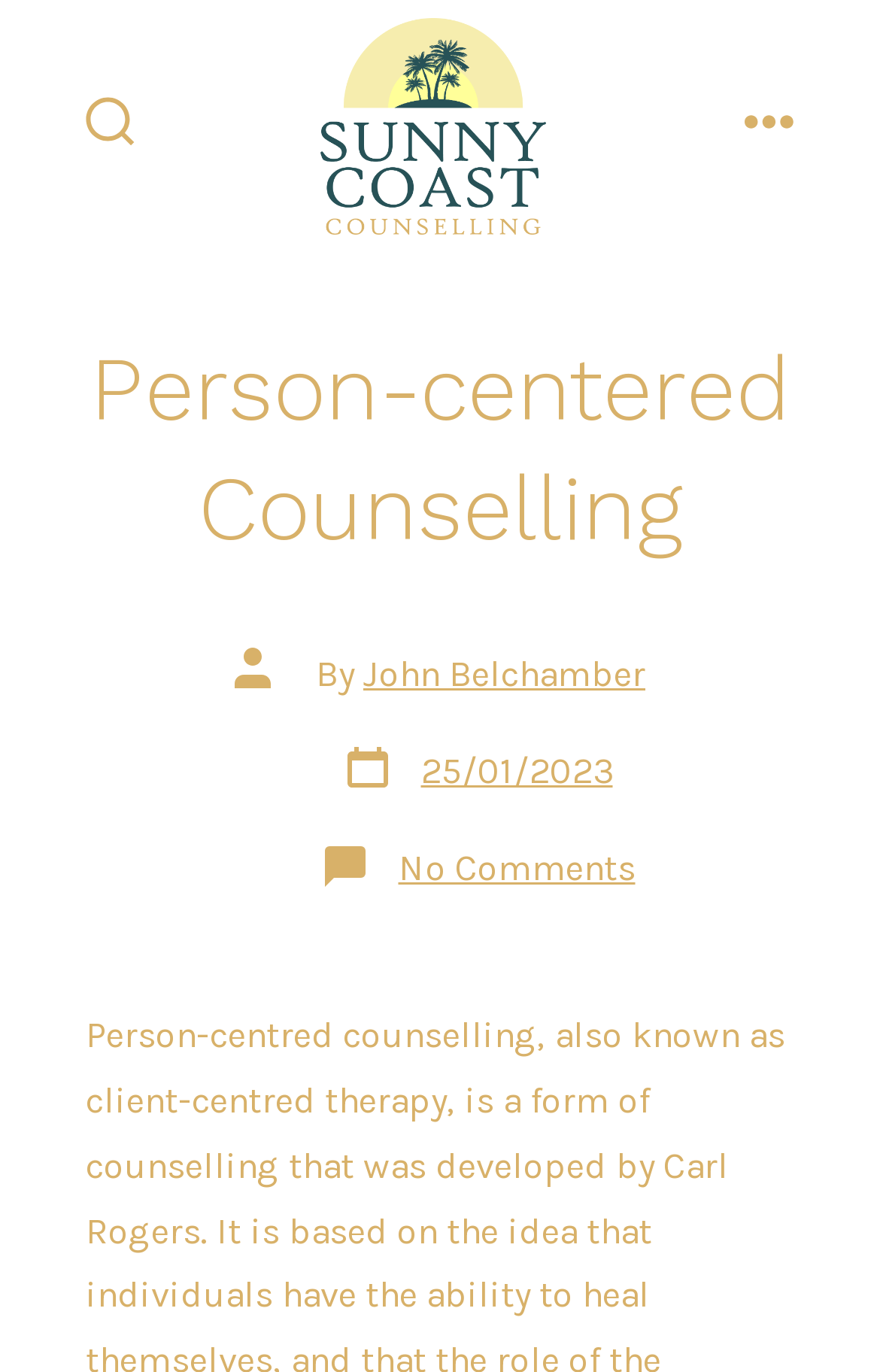What is the purpose of the search toggle button?
Refer to the screenshot and respond with a concise word or phrase.

Search toggle